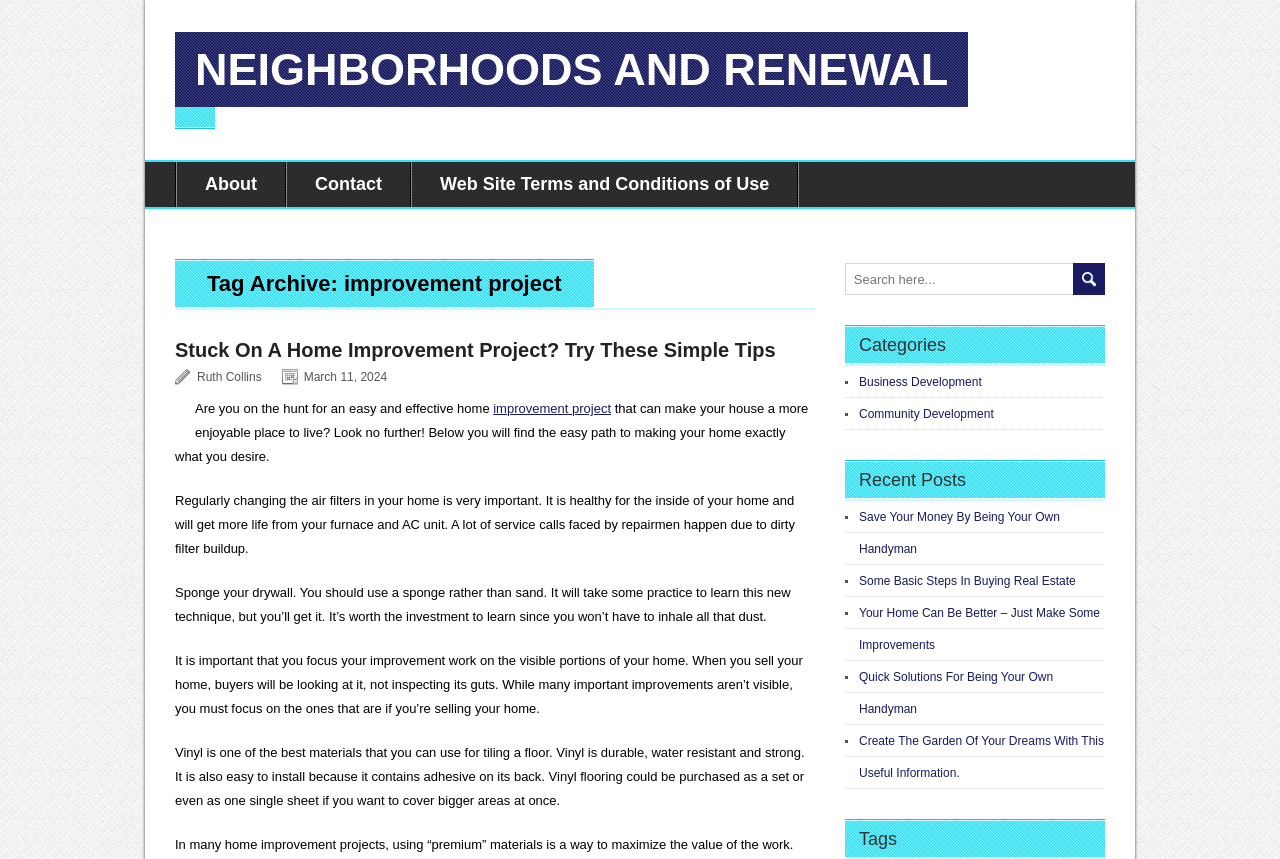Please mark the bounding box coordinates of the area that should be clicked to carry out the instruction: "Click on the 'Contact' link".

[0.223, 0.189, 0.321, 0.241]